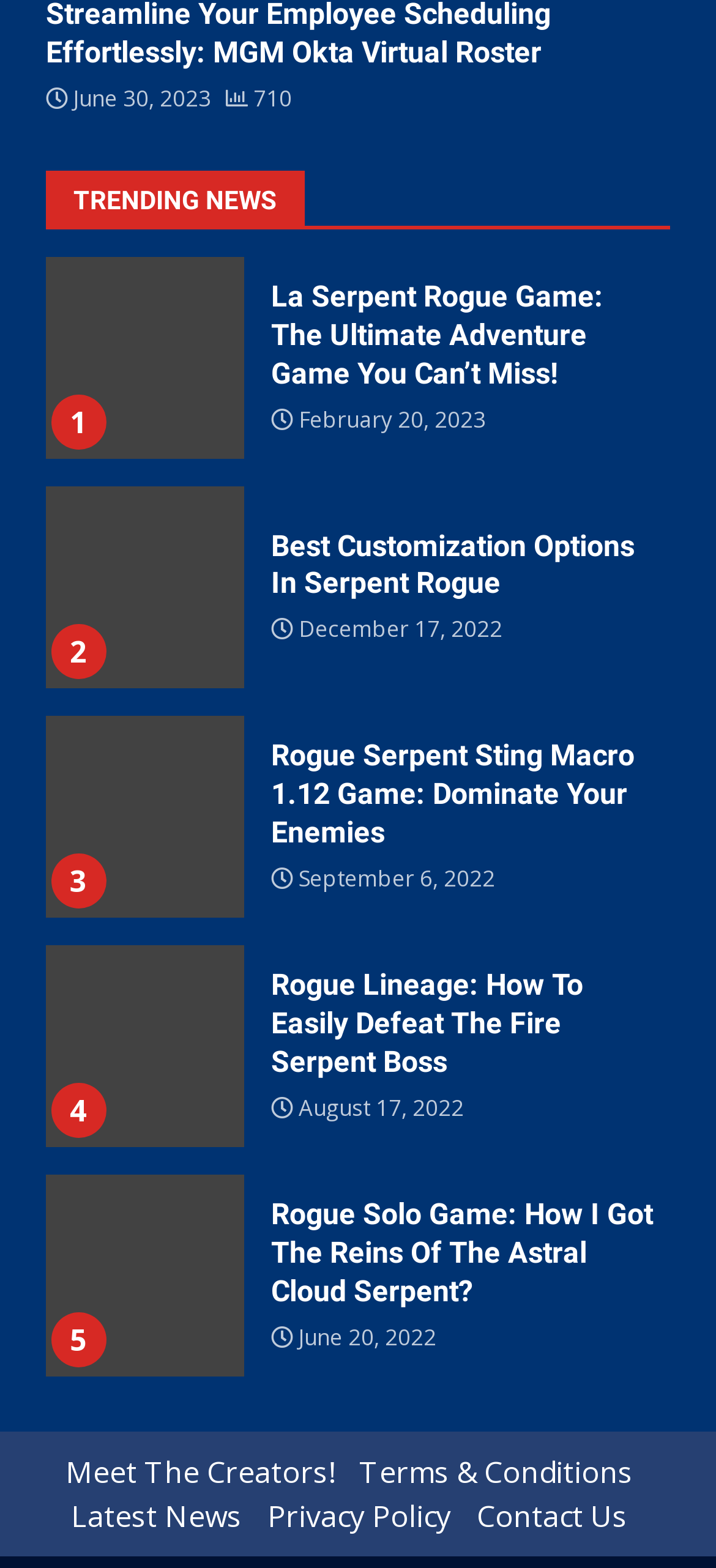What is the position of the 'Latest News' link?
Could you answer the question in a detailed manner, providing as much information as possible?

The 'Latest News' link is located at the top-left corner of the page, below the date and above the list of news articles.